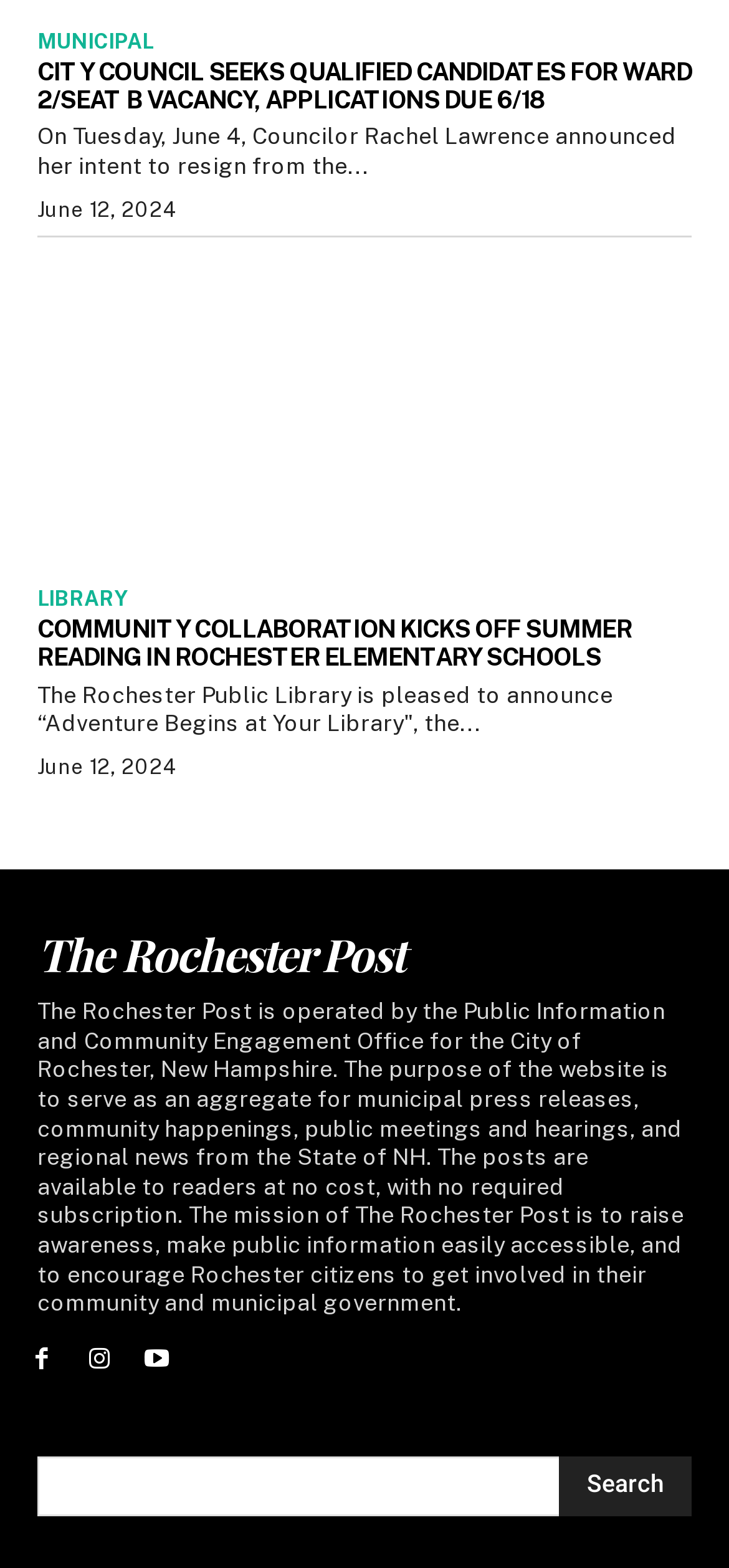Determine the bounding box coordinates of the clickable region to follow the instruction: "Click on the 'MUNICIPAL' link".

[0.051, 0.02, 0.21, 0.035]